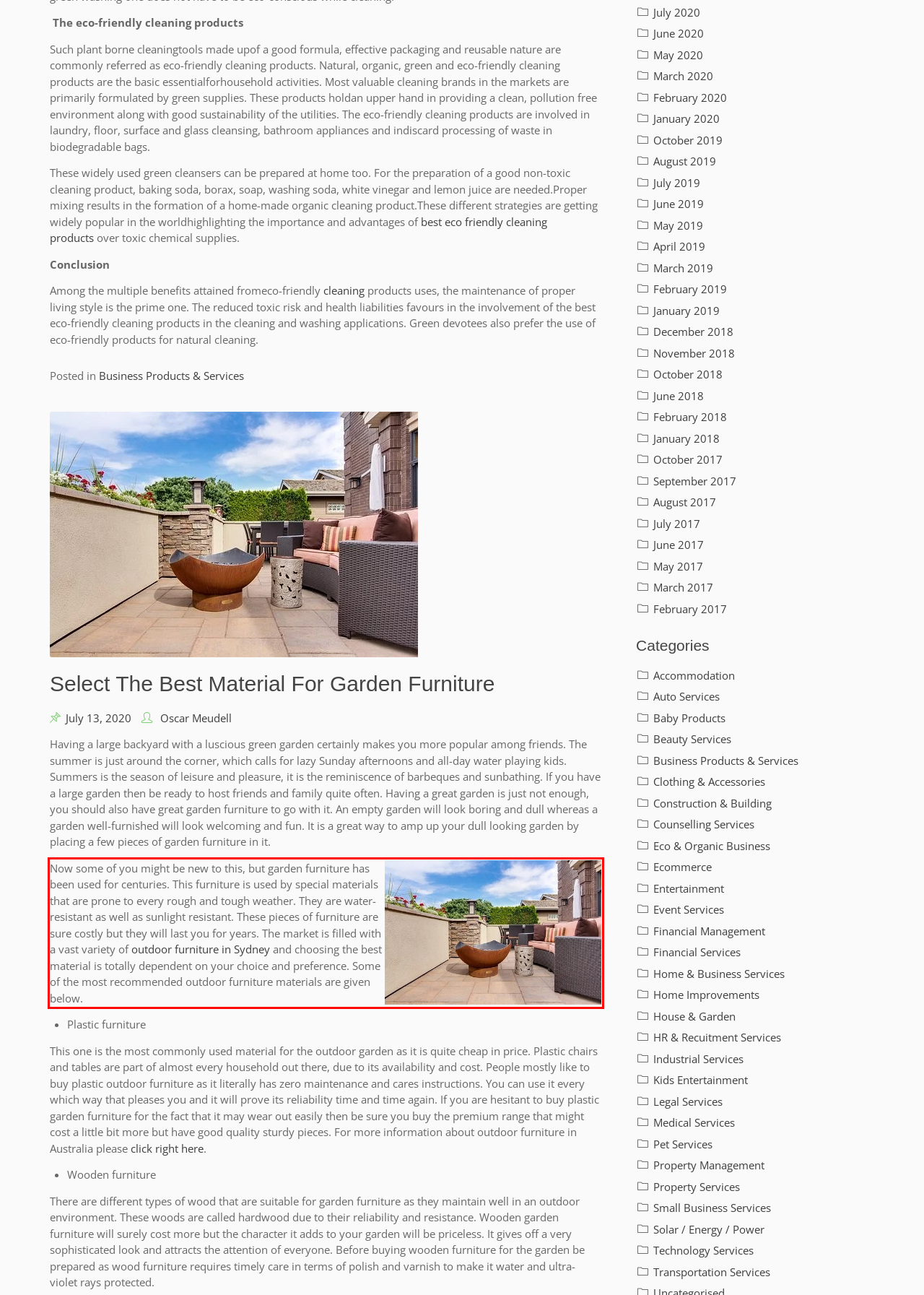Within the provided webpage screenshot, find the red rectangle bounding box and perform OCR to obtain the text content.

Now some of you might be new to this, but garden furniture has been used for centuries. This furniture is used by special materials that are prone to every rough and tough weather. They are water-resistant as well as sunlight resistant. These pieces of furniture are sure costly but they will last you for years. The market is filled with a vast variety of outdoor furniture in Sydney and choosing the best material is totally dependent on your choice and preference. Some of the most recommended outdoor furniture materials are given below.